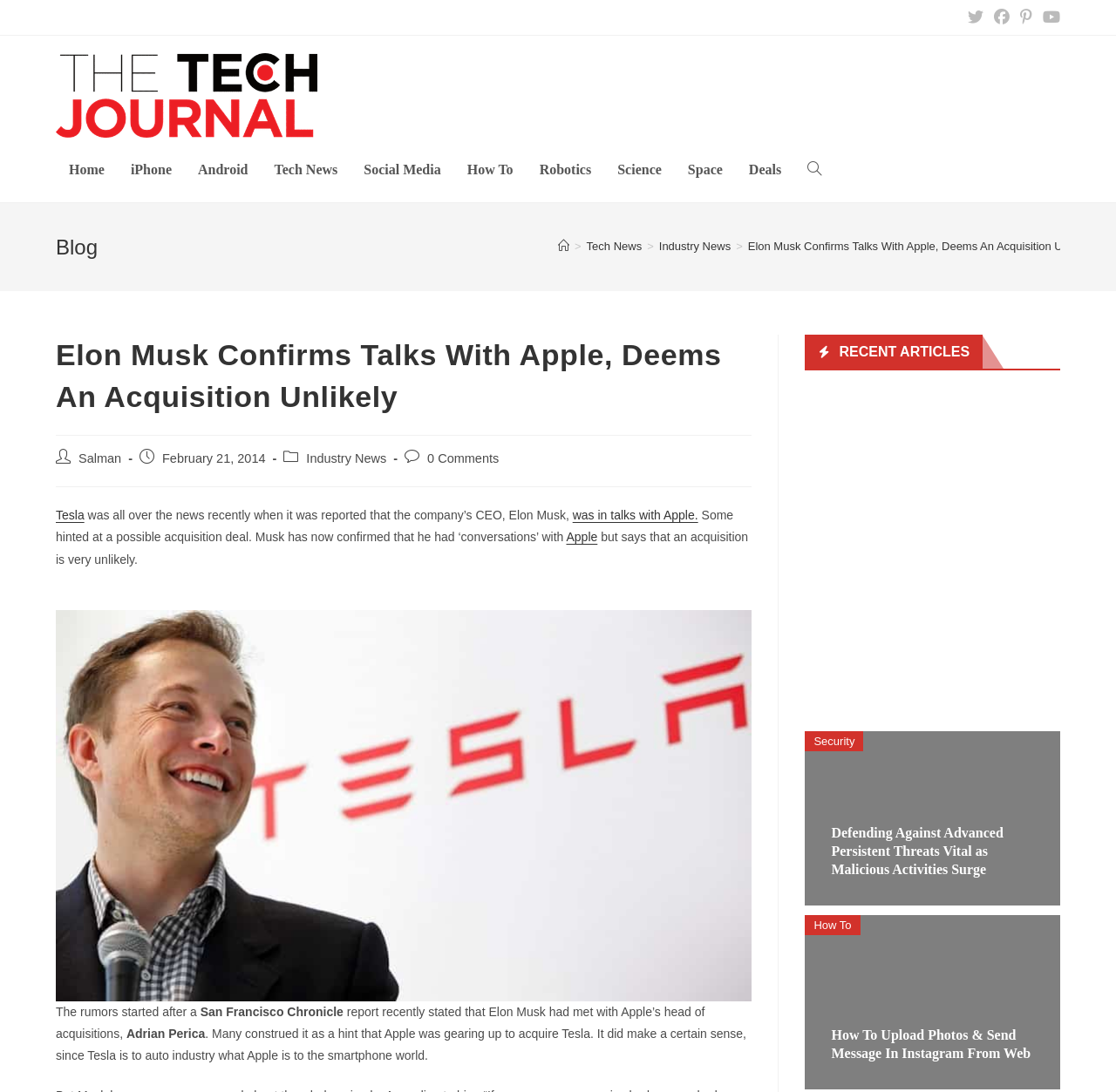Please pinpoint the bounding box coordinates for the region I should click to adhere to this instruction: "Click on the link to upload photos on Instagram".

[0.745, 0.941, 0.924, 0.971]